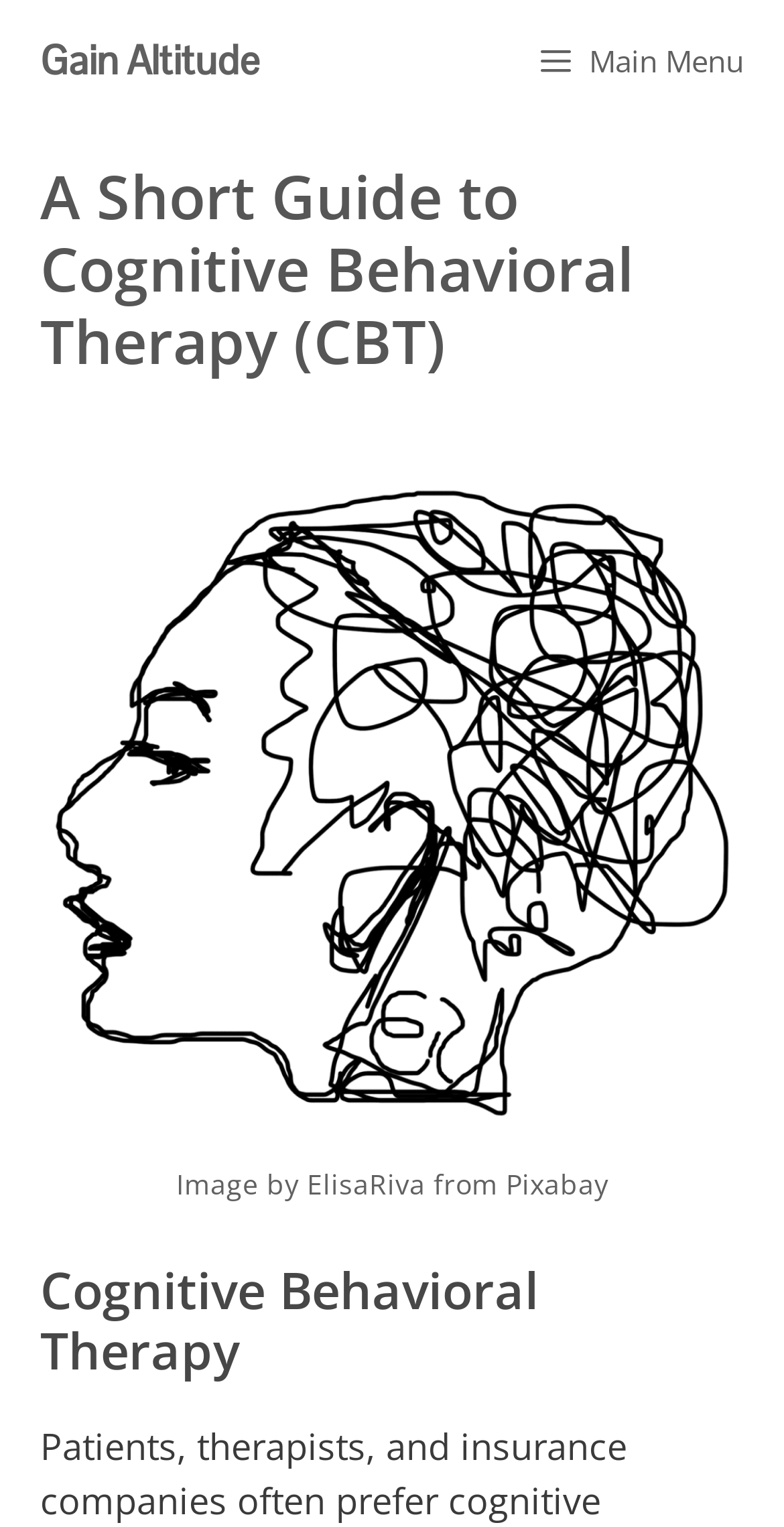What is the principal heading displayed on the webpage?

A Short Guide to Cognitive Behavioral Therapy (CBT)